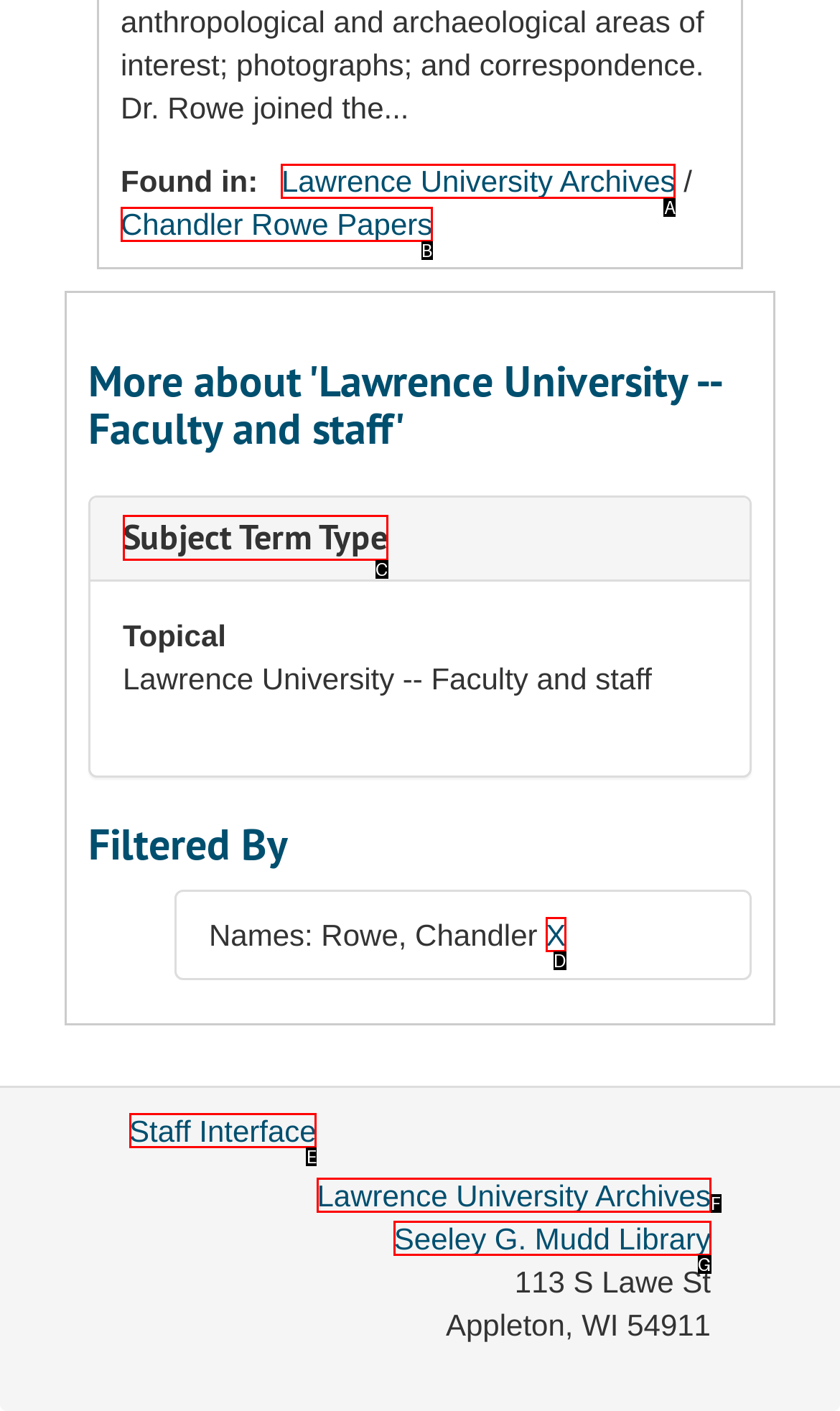Match the element description to one of the options: name="s" placeholder="Search" title="Search"
Respond with the corresponding option's letter.

None